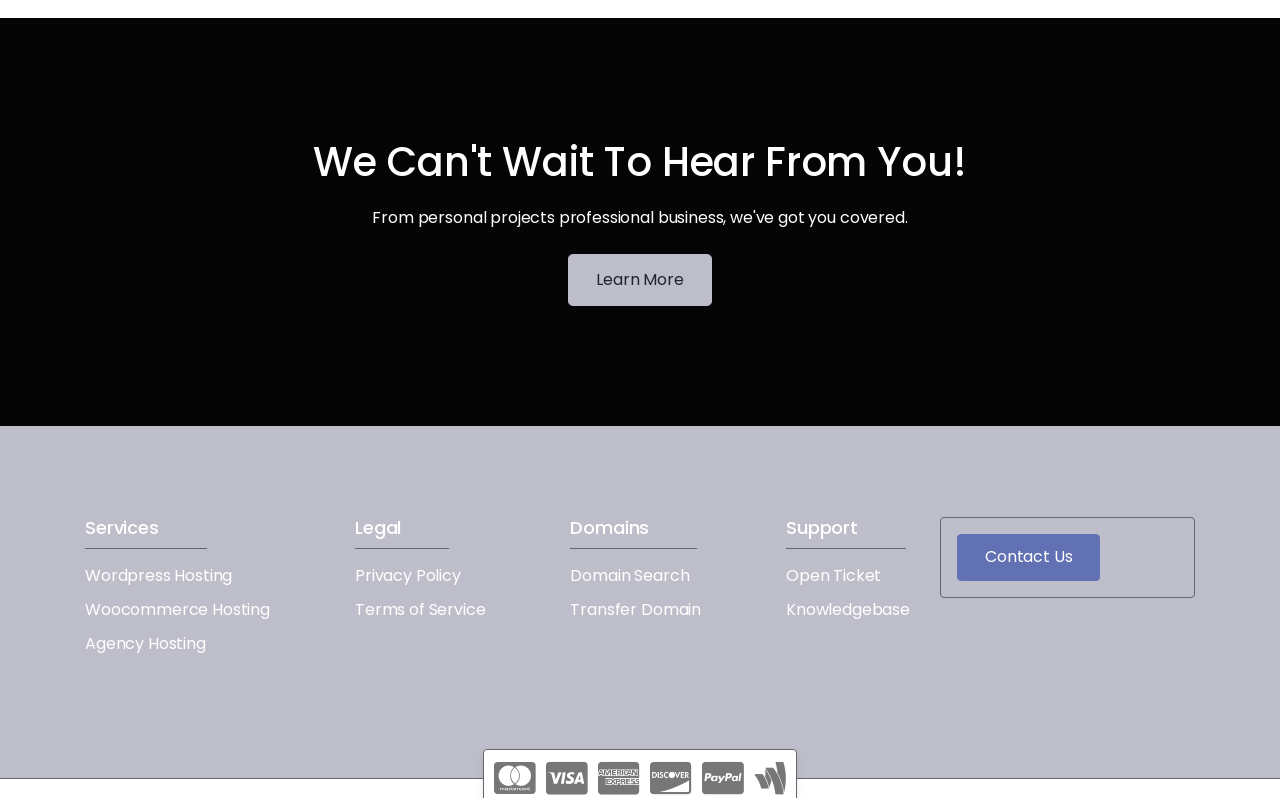Locate the bounding box coordinates of the item that should be clicked to fulfill the instruction: "Search for a domain".

[0.446, 0.707, 0.539, 0.736]